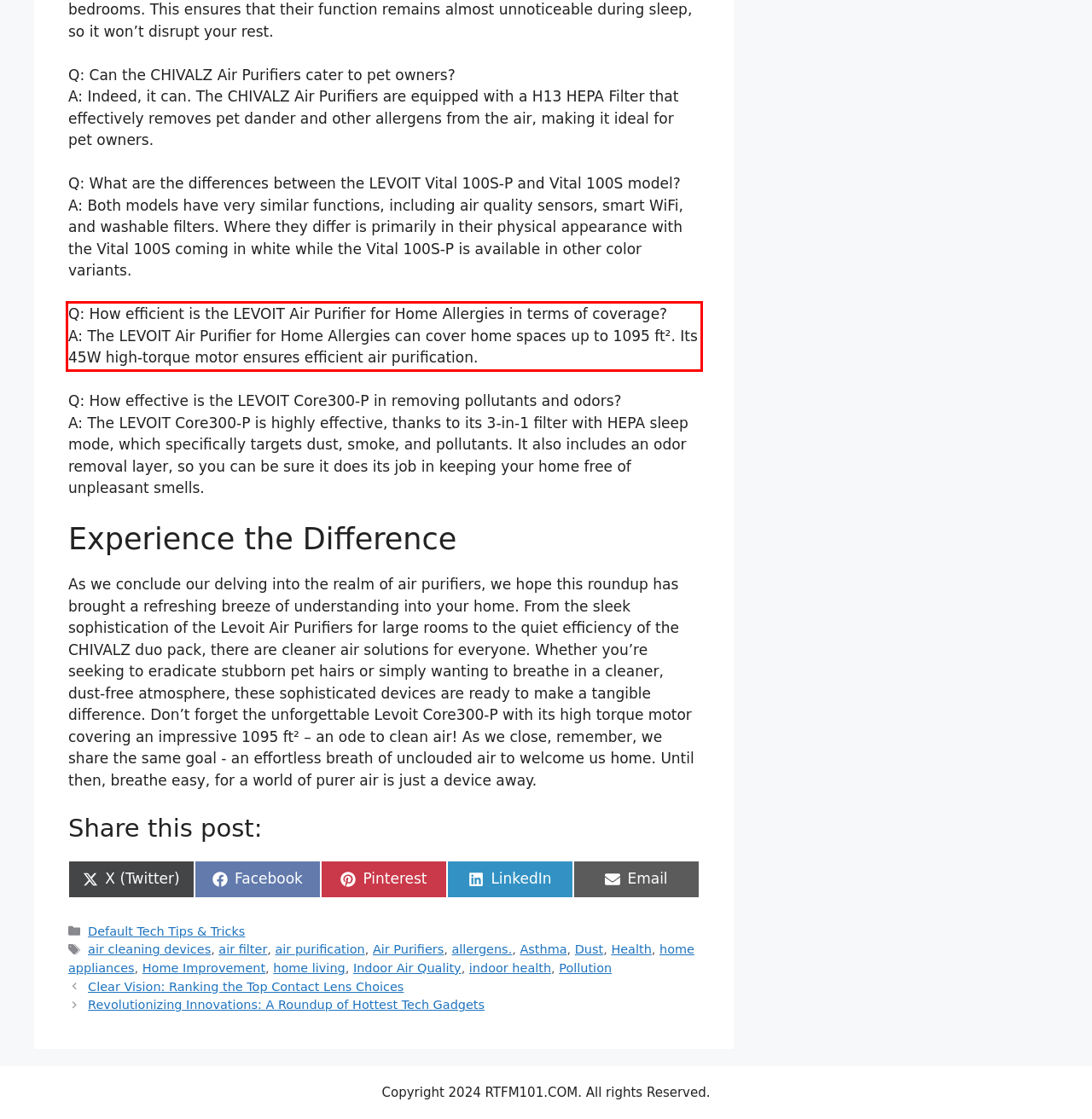You are given a screenshot of a webpage with a UI element highlighted by a red bounding box. Please perform OCR on the text content within this red bounding box.

Q: How efficient is the LEVOIT Air Purifier for Home ‍Allergies in terms of‍ coverage? A: The LEVOIT ⁤Air ‌Purifier for ‌Home Allergies can⁢ cover home spaces up to 1095 ft². Its 45W ⁢high-torque motor ensures ⁢efficient air purification.